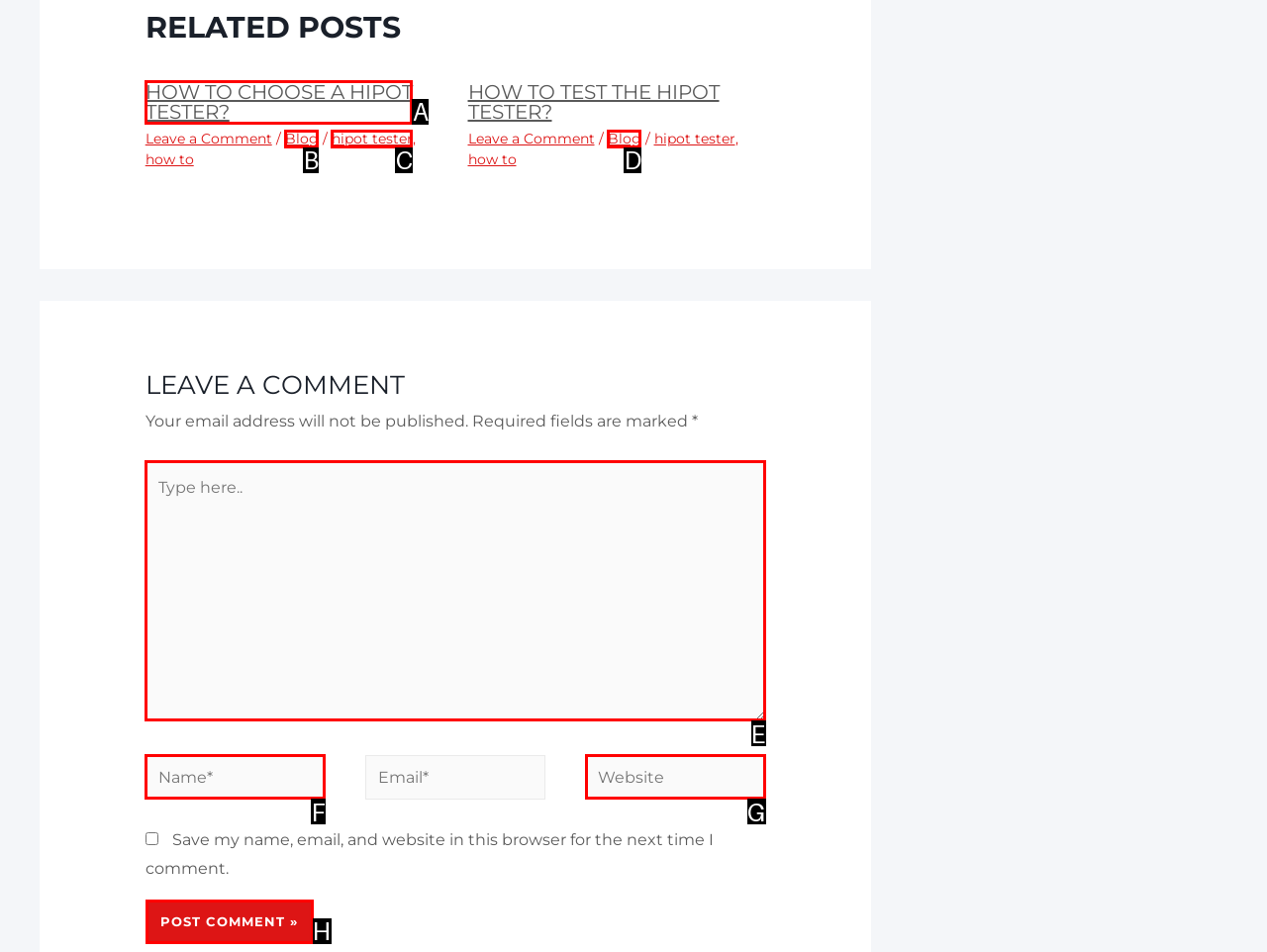Determine the correct UI element to click for this instruction: Click on 'Post Comment »'. Respond with the letter of the chosen element.

H